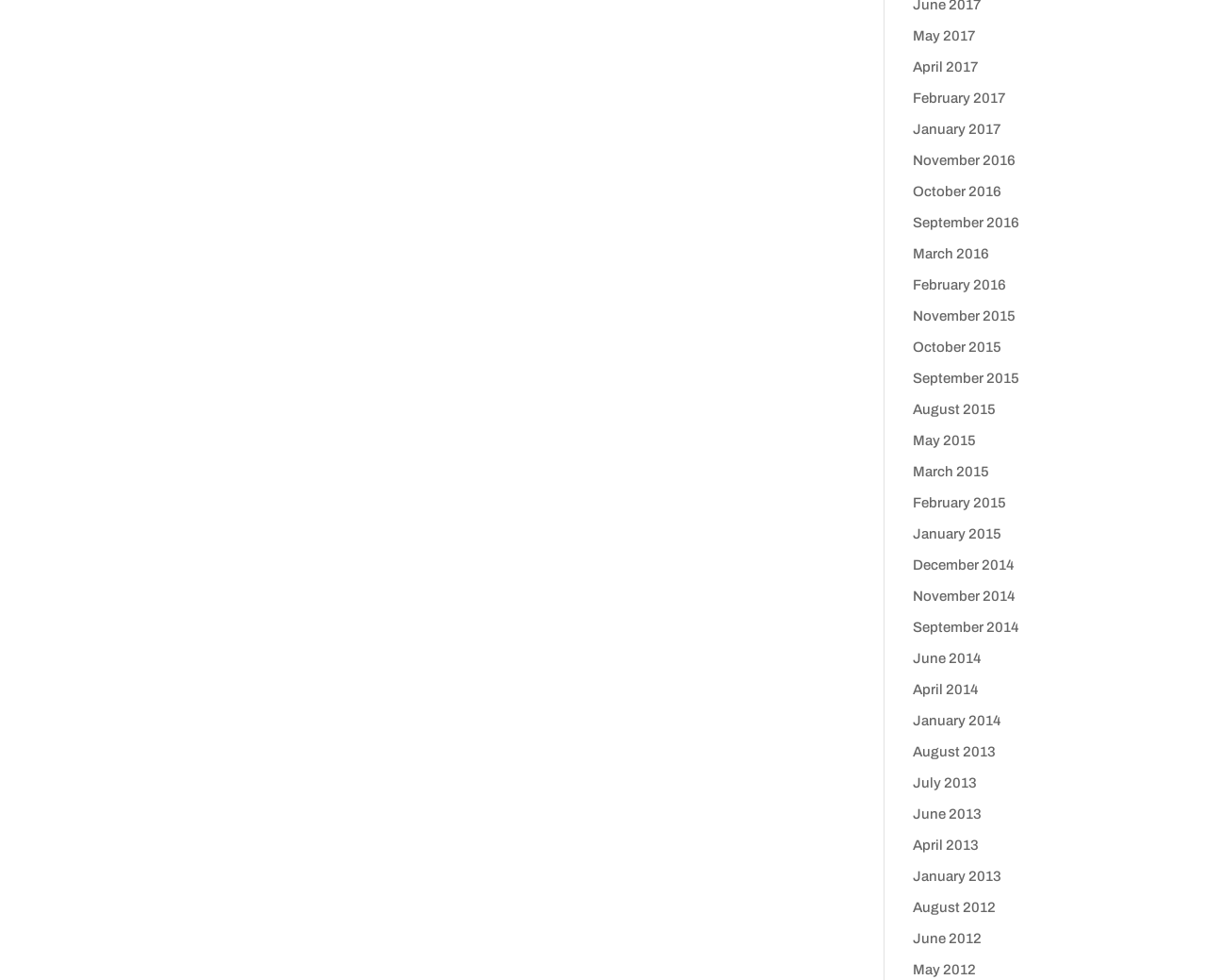What is the common theme among all the links?
Please give a detailed and elaborate answer to the question based on the image.

I analyzed the list of links and found that all of them are related to months and years, with each link representing a specific month and year.